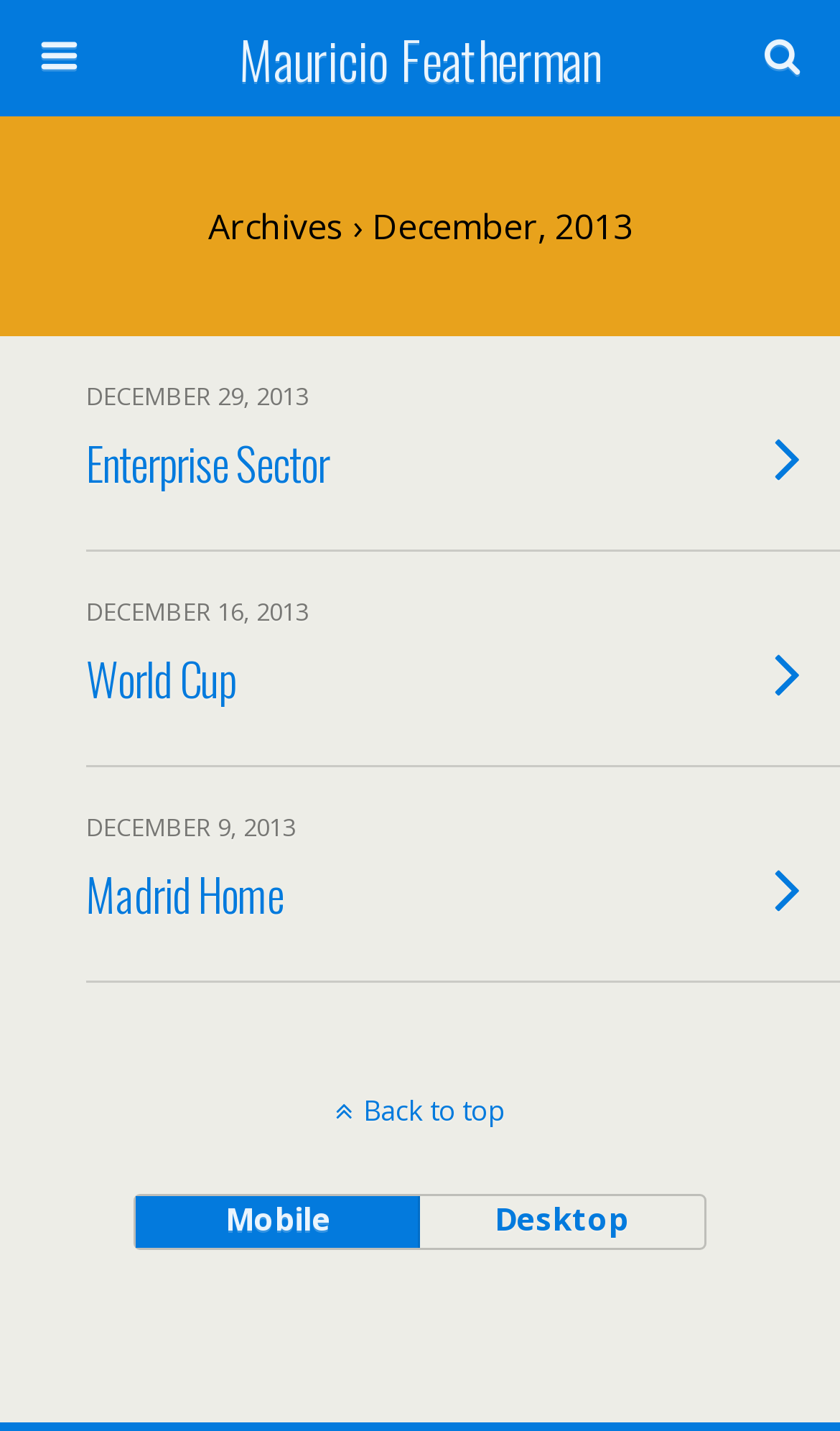What are the three article titles listed?
Refer to the image and answer the question using a single word or phrase.

Enterprise Sector, World Cup, Madrid Home